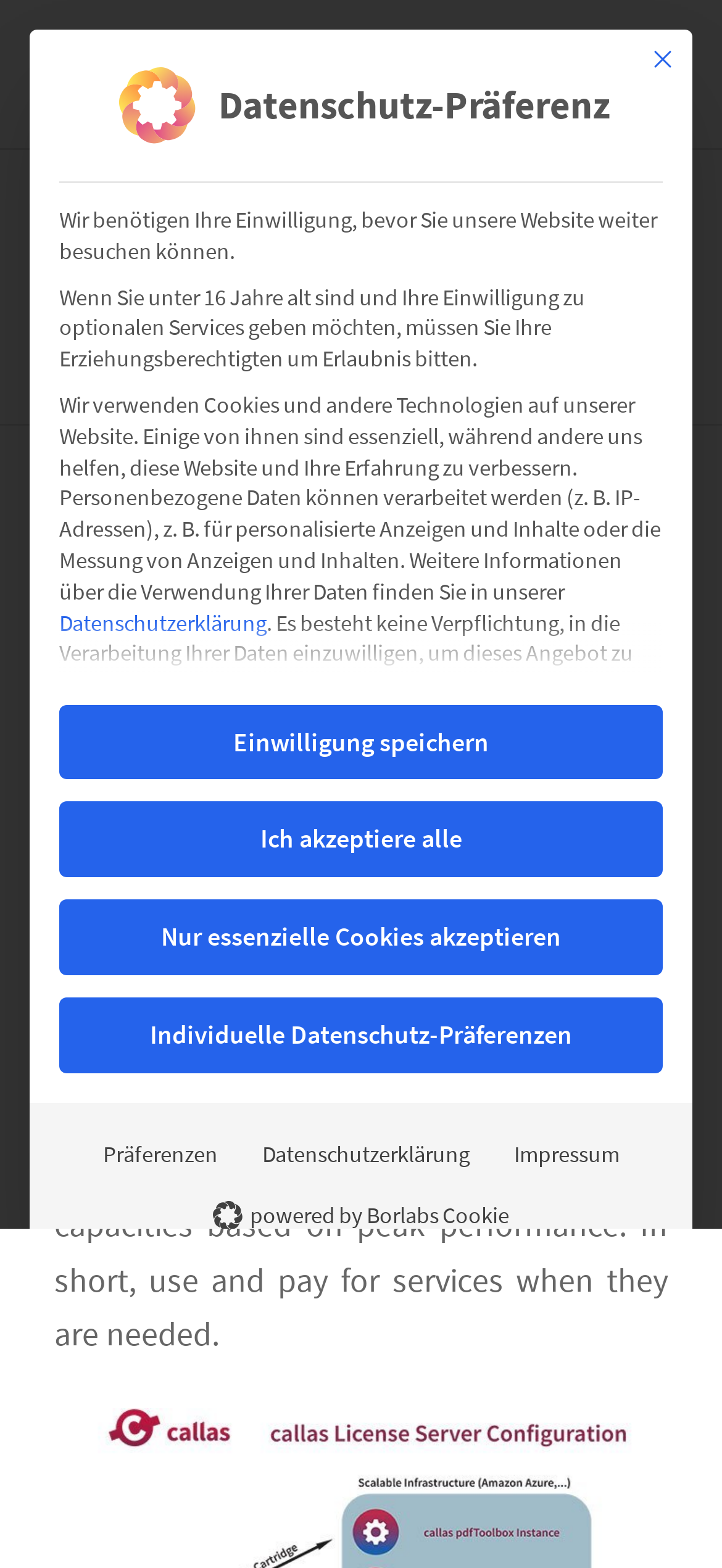Find and specify the bounding box coordinates that correspond to the clickable region for the instruction: "Click the 'Präferenzen' button".

[0.112, 0.717, 0.332, 0.756]